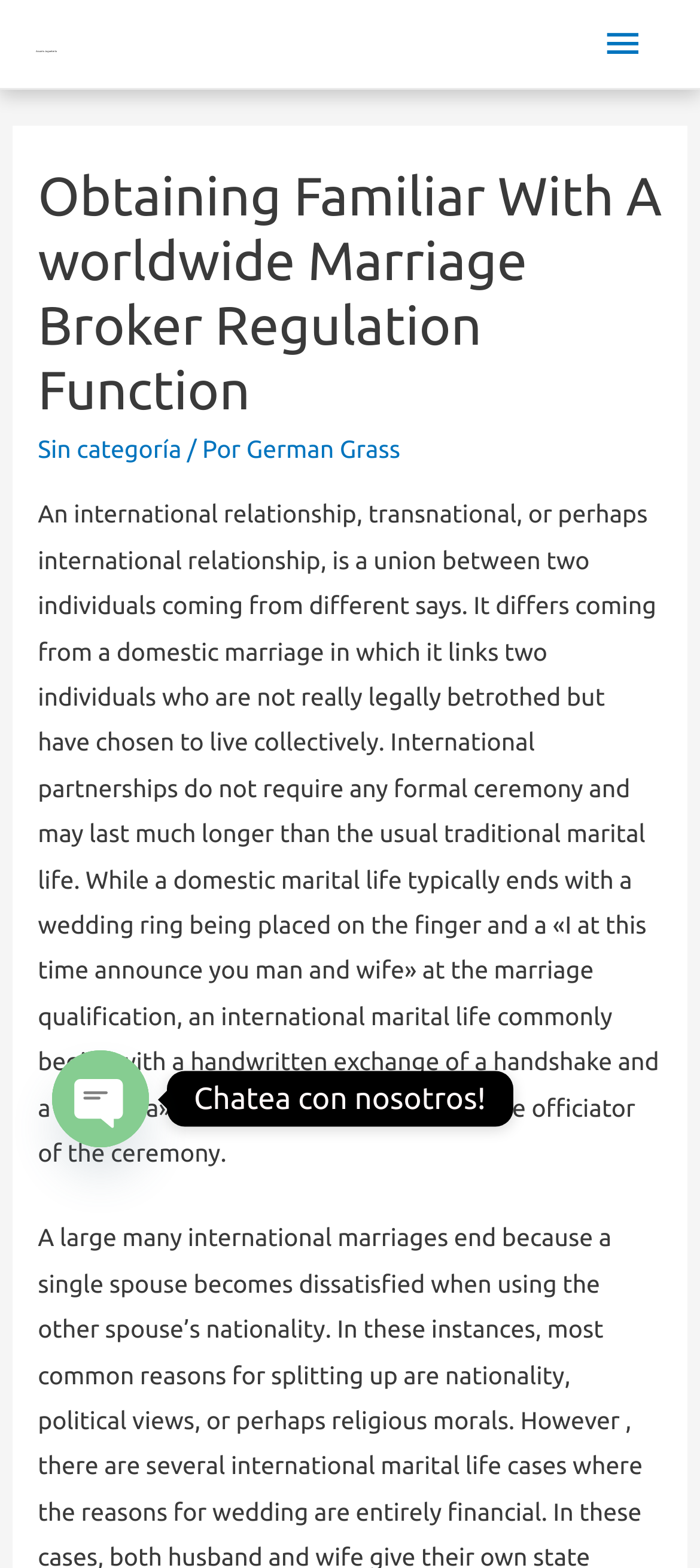Give a succinct answer to this question in a single word or phrase: 
How many social media links are available?

Two